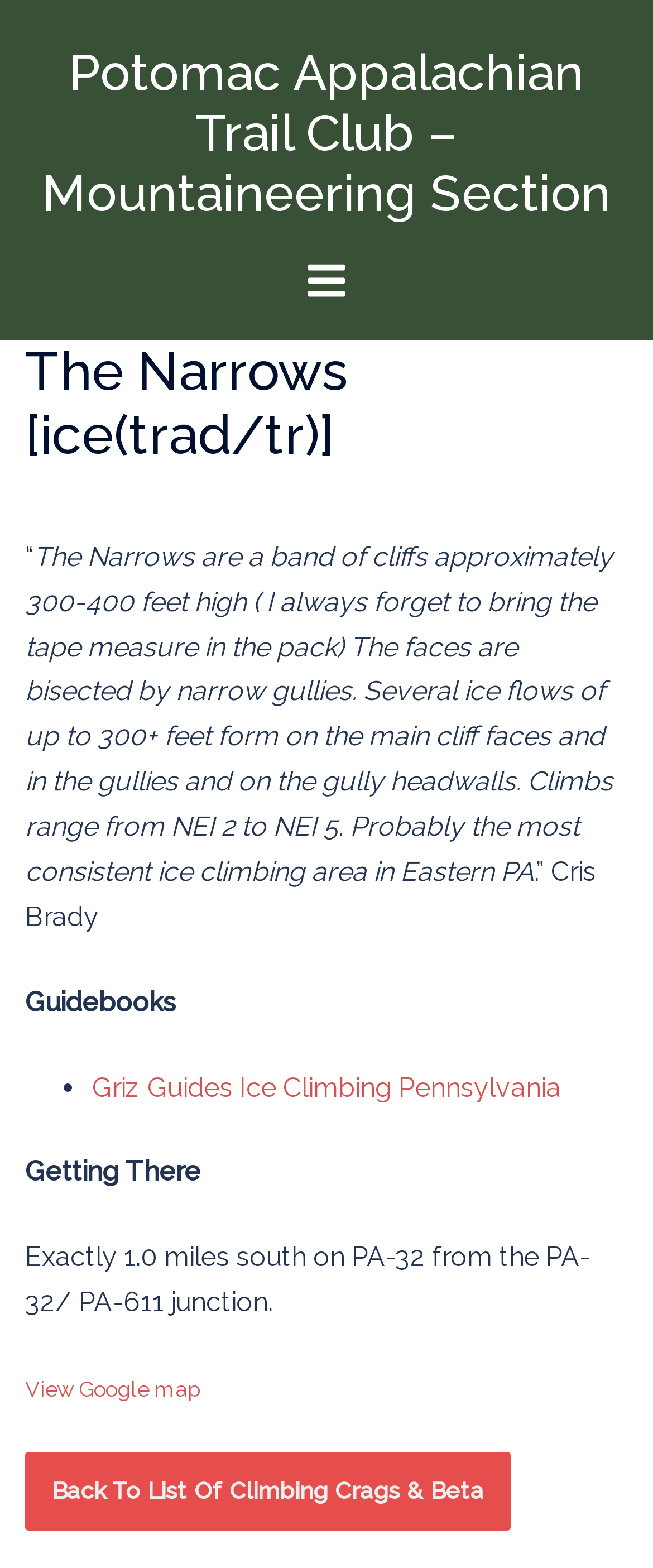Use a single word or phrase to answer the question: 
What is the height of the cliffs?

300-400 feet